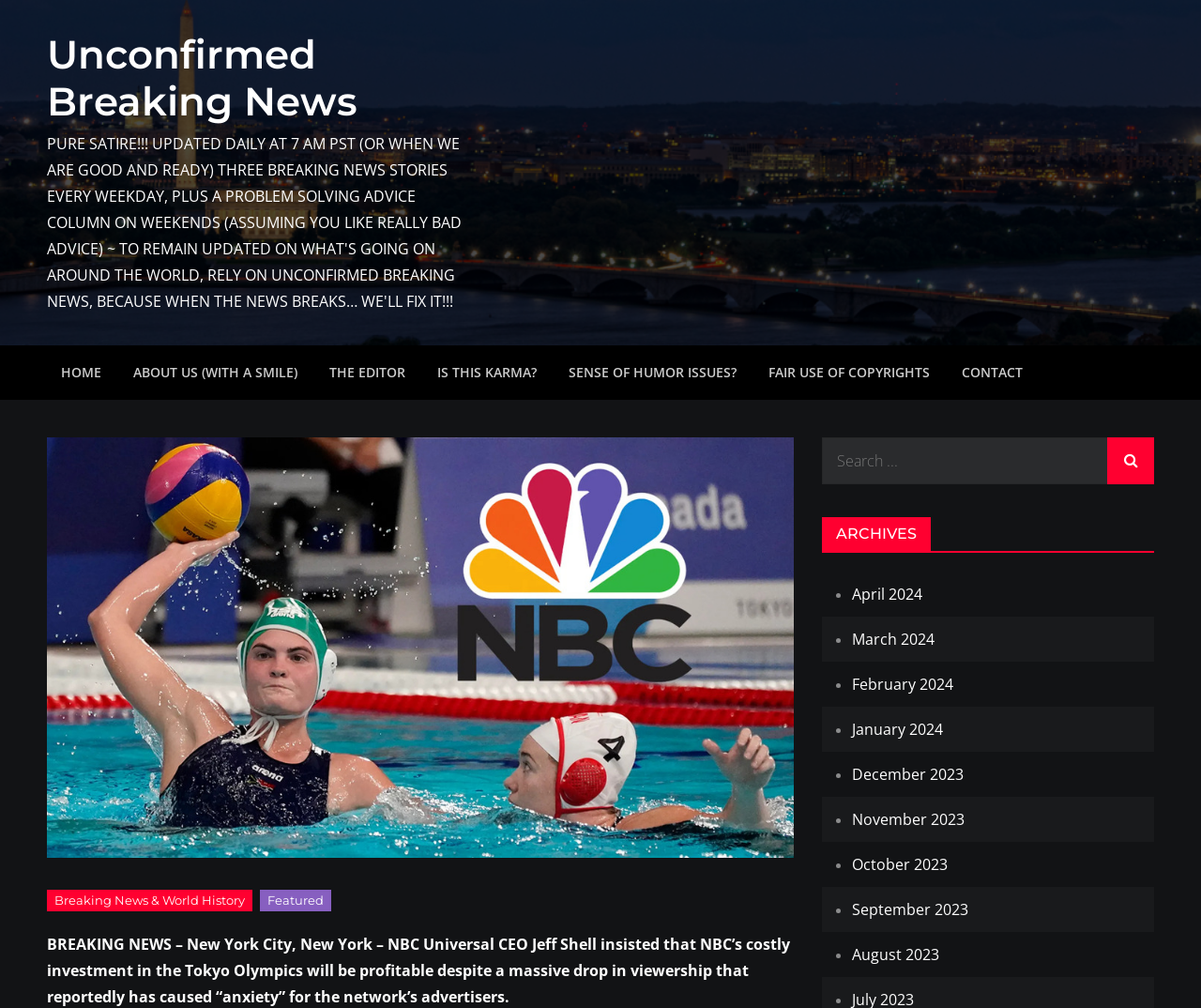What is the topic of the featured article?
Please answer the question with as much detail as possible using the screenshot.

The featured article is highlighted on the webpage, and its content is described in the StaticText element. The topic of the article is about NBC Universal CEO Jeff Shell and his statement about the Tokyo Olympics.